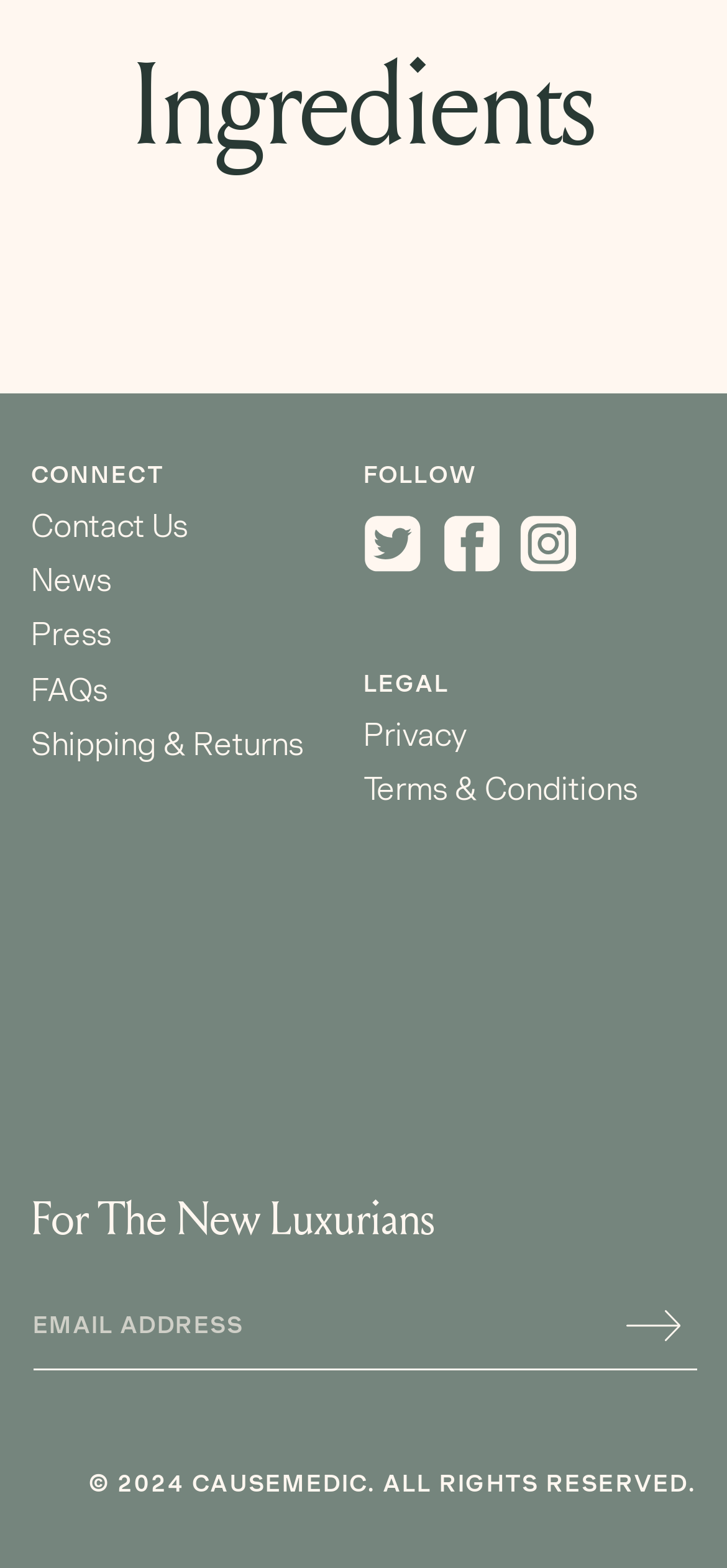Answer the question in one word or a short phrase:
How many social media links are there?

3